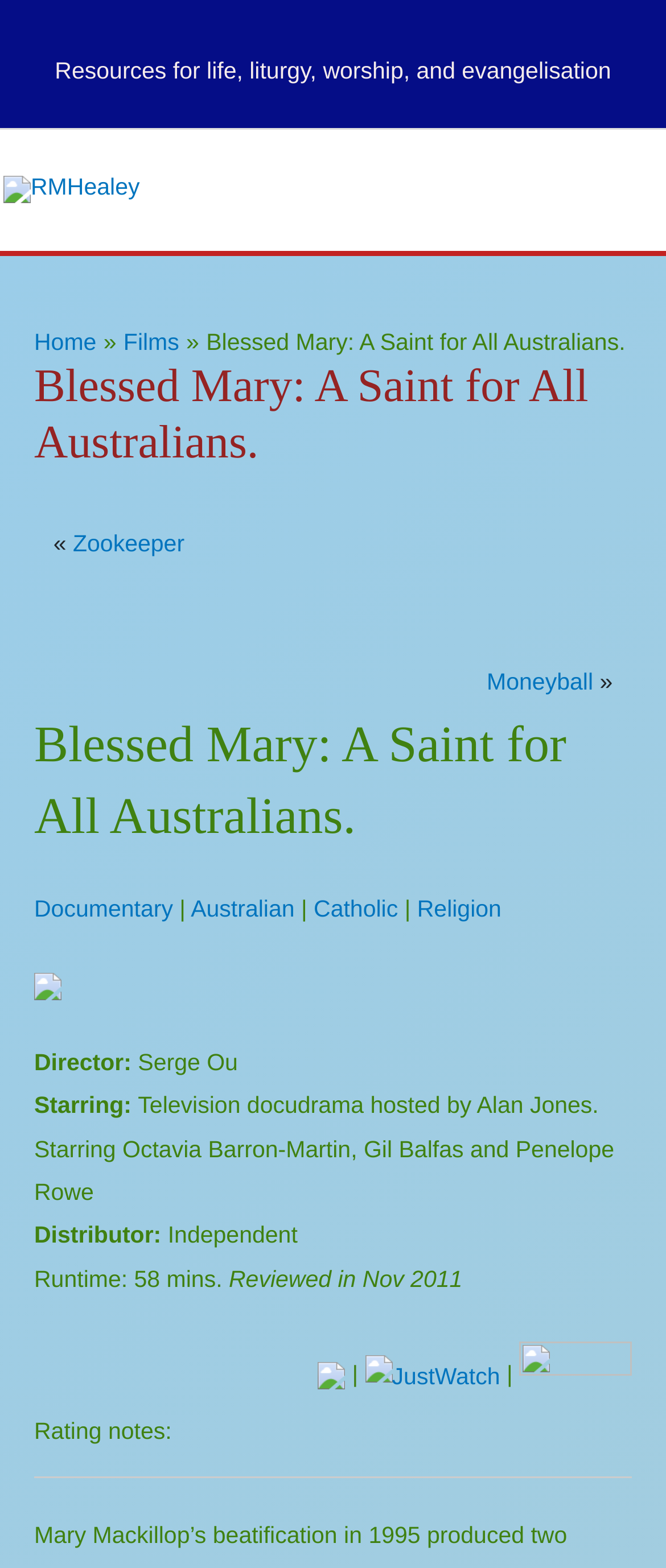Find and specify the bounding box coordinates that correspond to the clickable region for the instruction: "Visit the 'Home' page".

[0.051, 0.21, 0.145, 0.226]